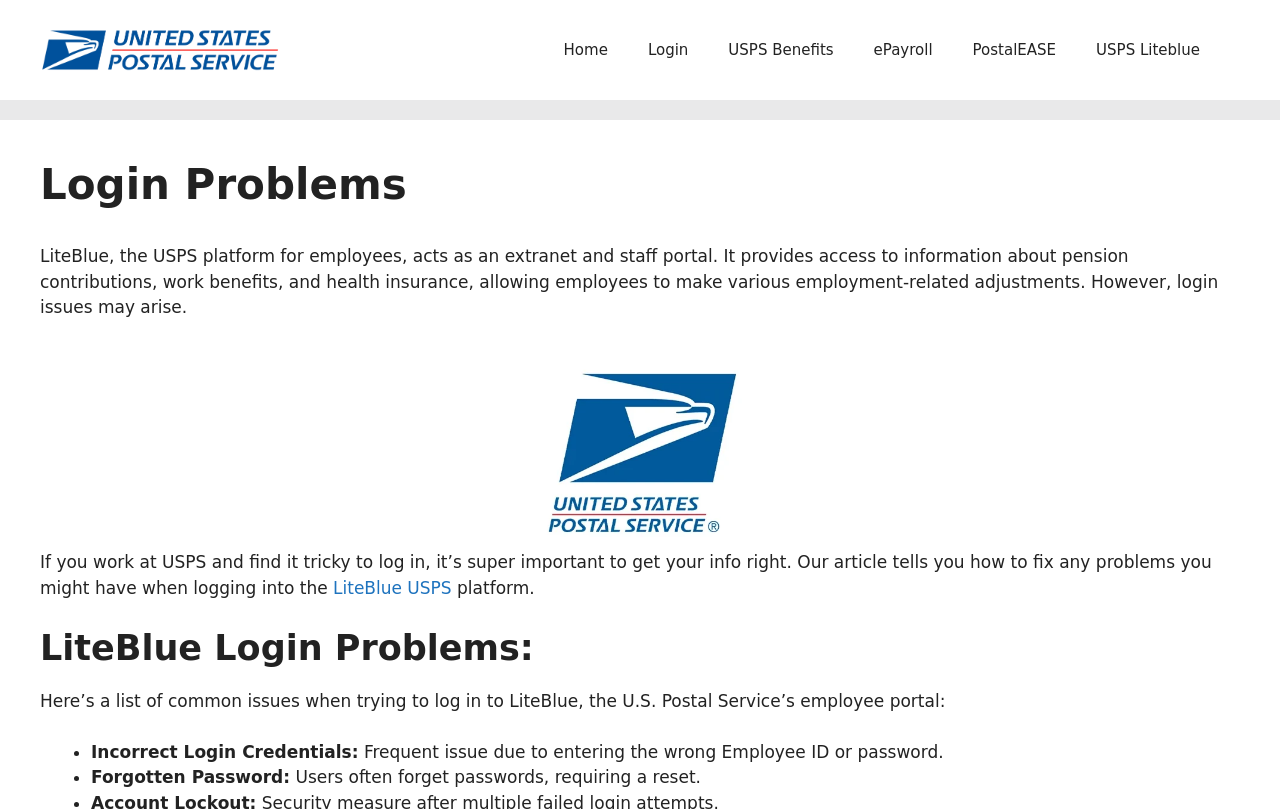Locate the bounding box for the described UI element: "PostalEASE". Ensure the coordinates are four float numbers between 0 and 1, formatted as [left, top, right, bottom].

[0.744, 0.025, 0.841, 0.099]